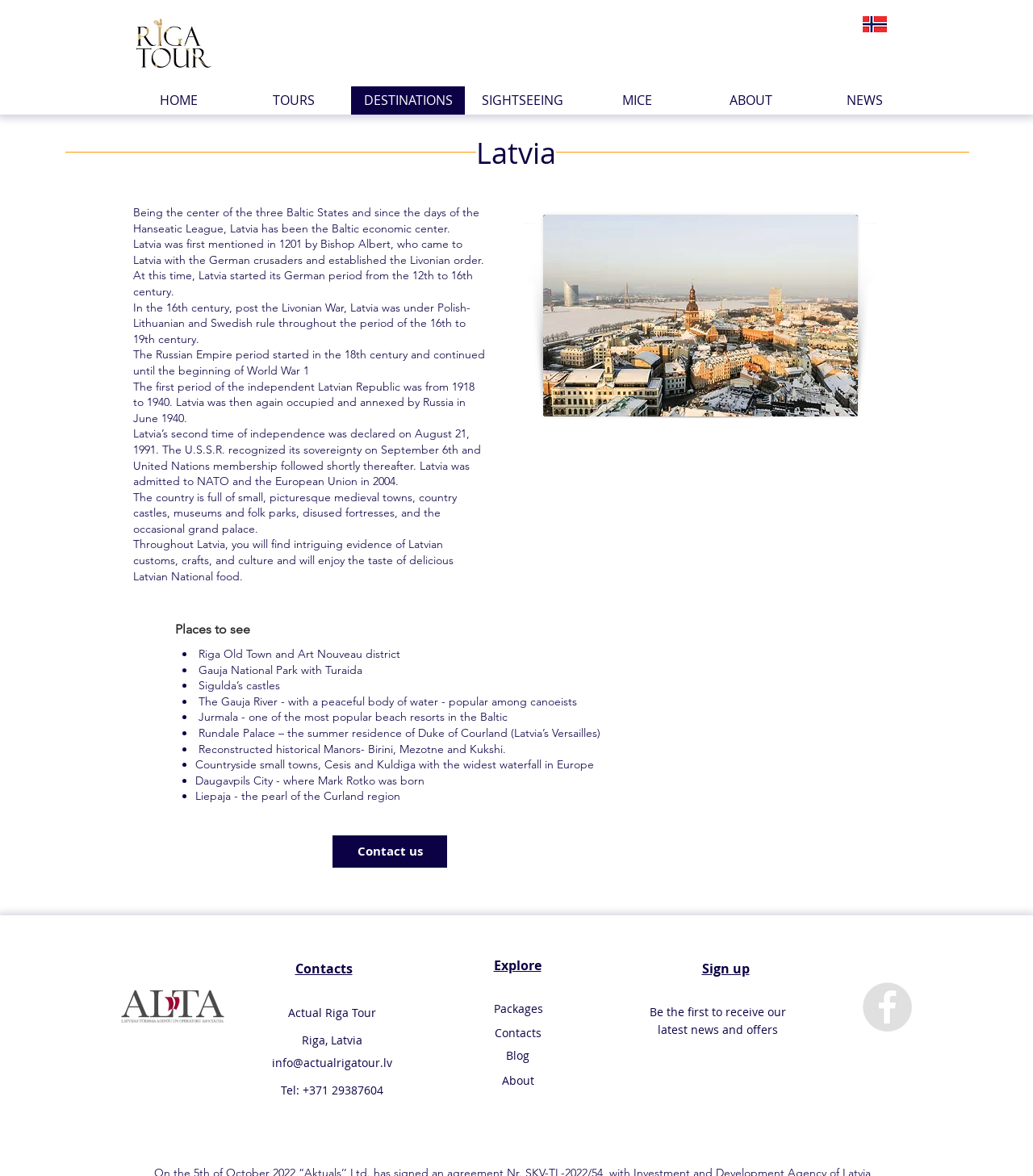Identify the bounding box coordinates for the UI element described as: "About me".

None